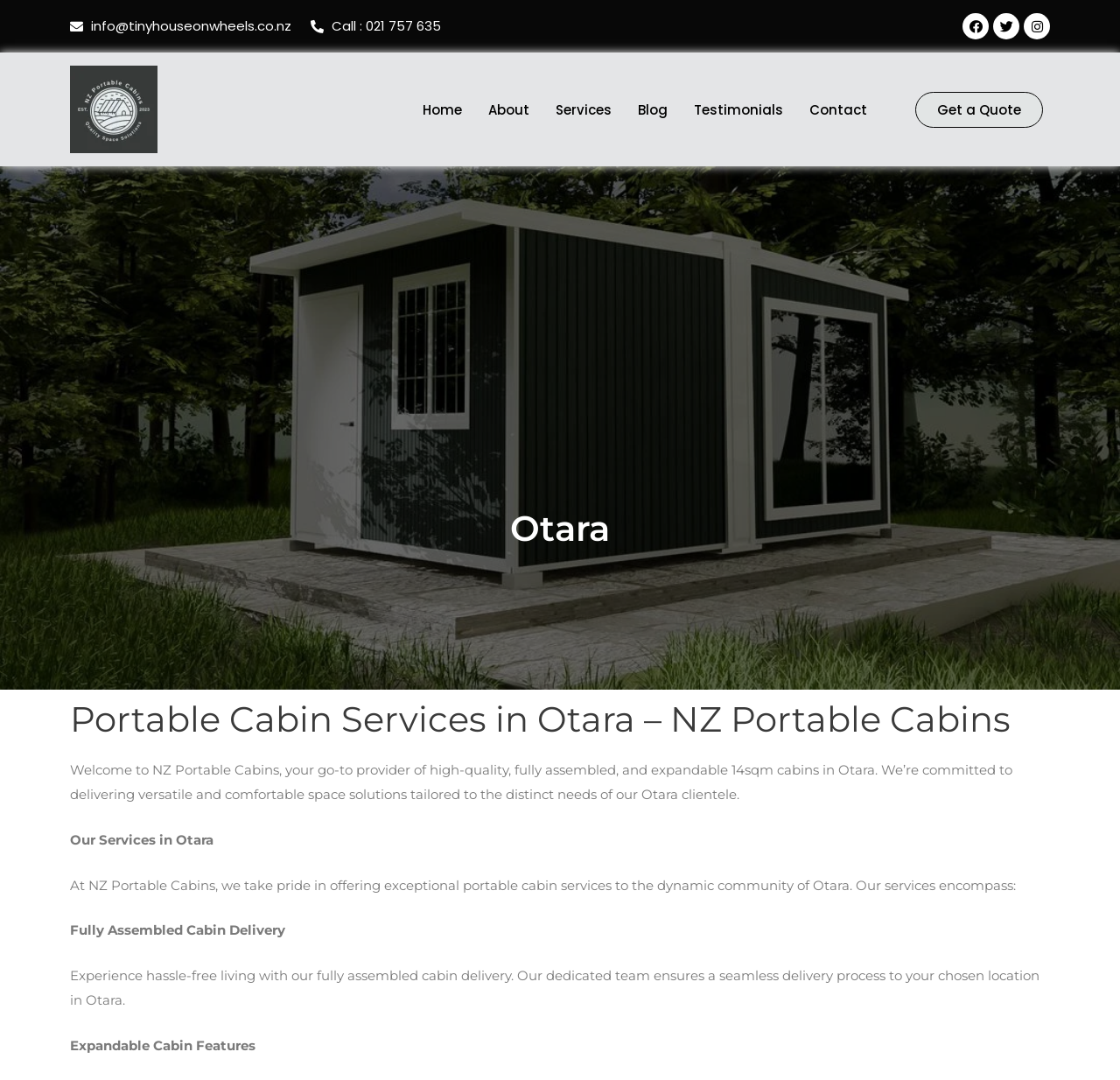Offer a thorough description of the webpage.

The webpage is about NZ Portable Cabins, a provider of high-quality, fully assembled, and expandable 14sqm cabins in Otara. At the top left corner, there is a logo of NZ Portable Cabins, accompanied by a navigation menu with links to Home, About, Services, Blog, Testimonials, and Contact. 

On the top right corner, there are social media links to Facebook, Twitter, and Instagram, as well as a link to the company's email address and phone number. 

Below the navigation menu, there is a heading that reads "Otara" and a subheading that reads "Portable Cabin Services in Otara – NZ Portable Cabins". 

A brief introduction to NZ Portable Cabins is provided, stating that they offer versatile and comfortable space solutions tailored to the distinct needs of their Otara clientele. 

The webpage then highlights the services offered by NZ Portable Cabins in Otara, which include fully assembled cabin delivery and expandable cabin features. A detailed description of each service is provided, explaining the benefits of hassle-free living with fully assembled cabin delivery and the features of expandable cabins. 

There is a call-to-action button "Get a Quote" at the top right corner, encouraging visitors to inquire about their services.